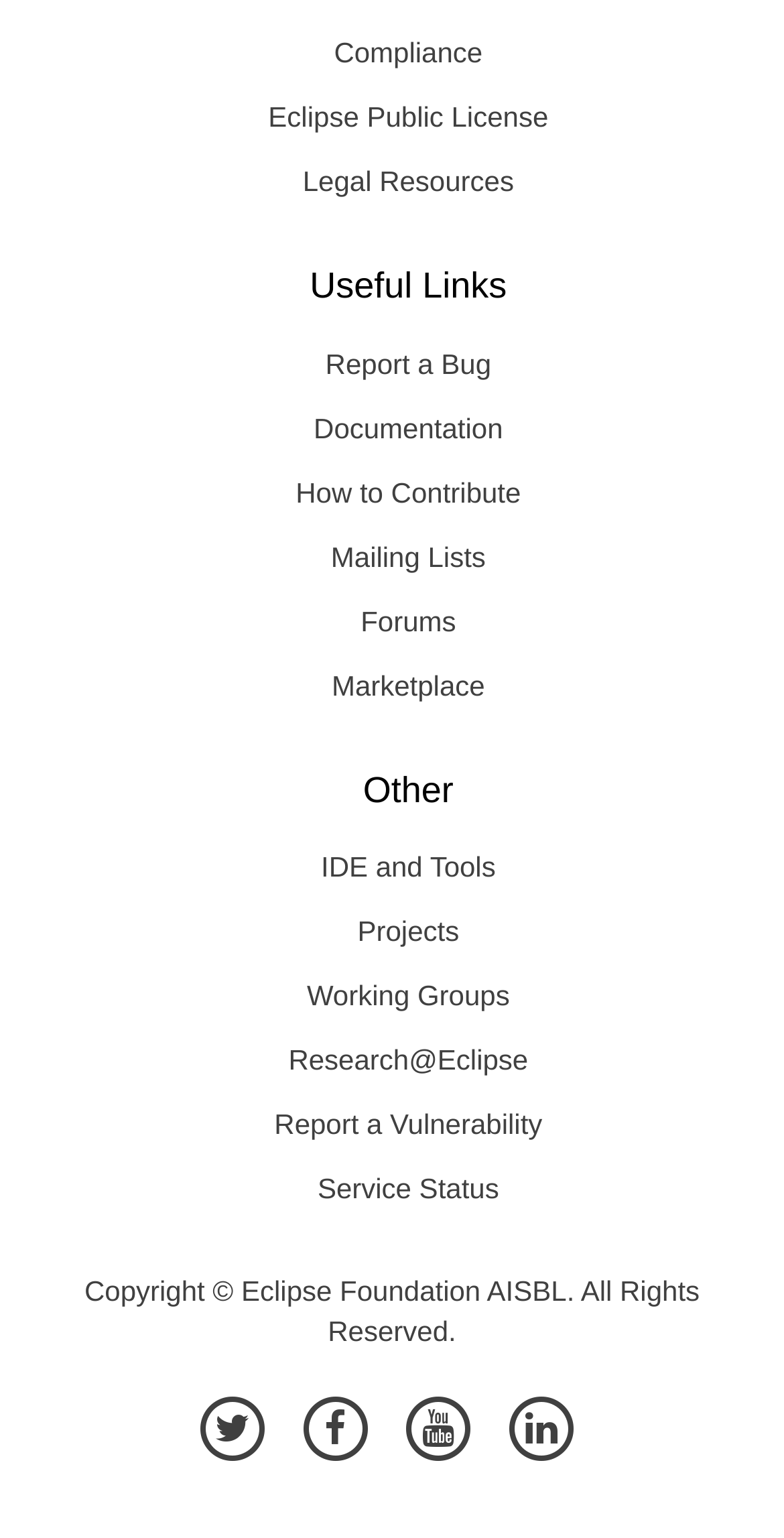Please find and report the bounding box coordinates of the element to click in order to perform the following action: "Read the Documentation". The coordinates should be expressed as four float numbers between 0 and 1, in the format [left, top, right, bottom].

[0.08, 0.257, 0.961, 0.299]